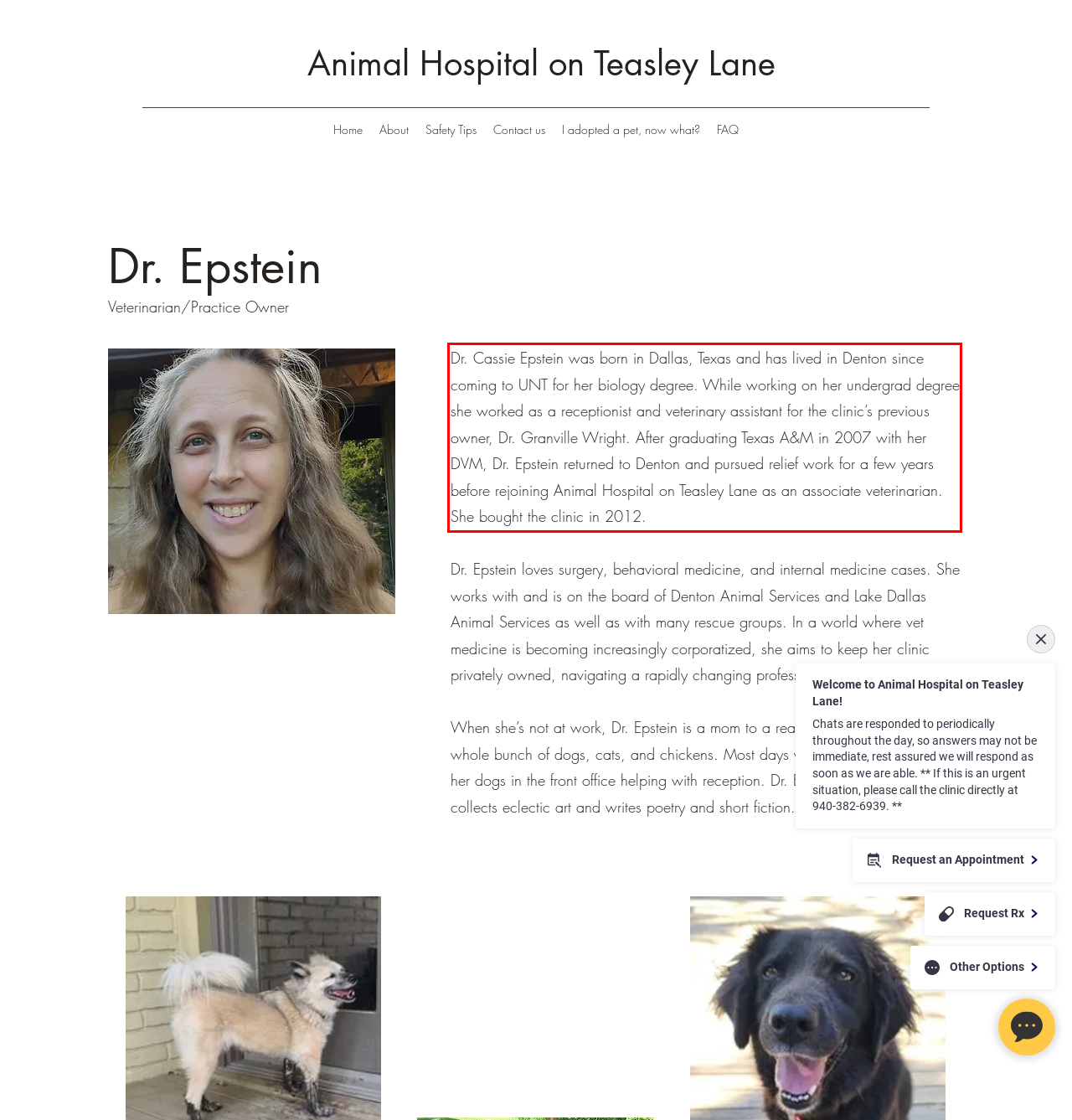Analyze the red bounding box in the provided webpage screenshot and generate the text content contained within.

Dr. Cassie Epstein was born in Dallas, Texas and has lived in Denton since coming to UNT for her biology degree. While working on her undergrad degree she worked as a receptionist and veterinary assistant for the clinic’s previous owner, Dr. Granville Wright. After graduating Texas A&M in 2007 with her DVM, Dr. Epstein returned to Denton and pursued relief work for a few years before rejoining Animal Hospital on Teasley Lane as an associate veterinarian. She bought the clinic in 2012.